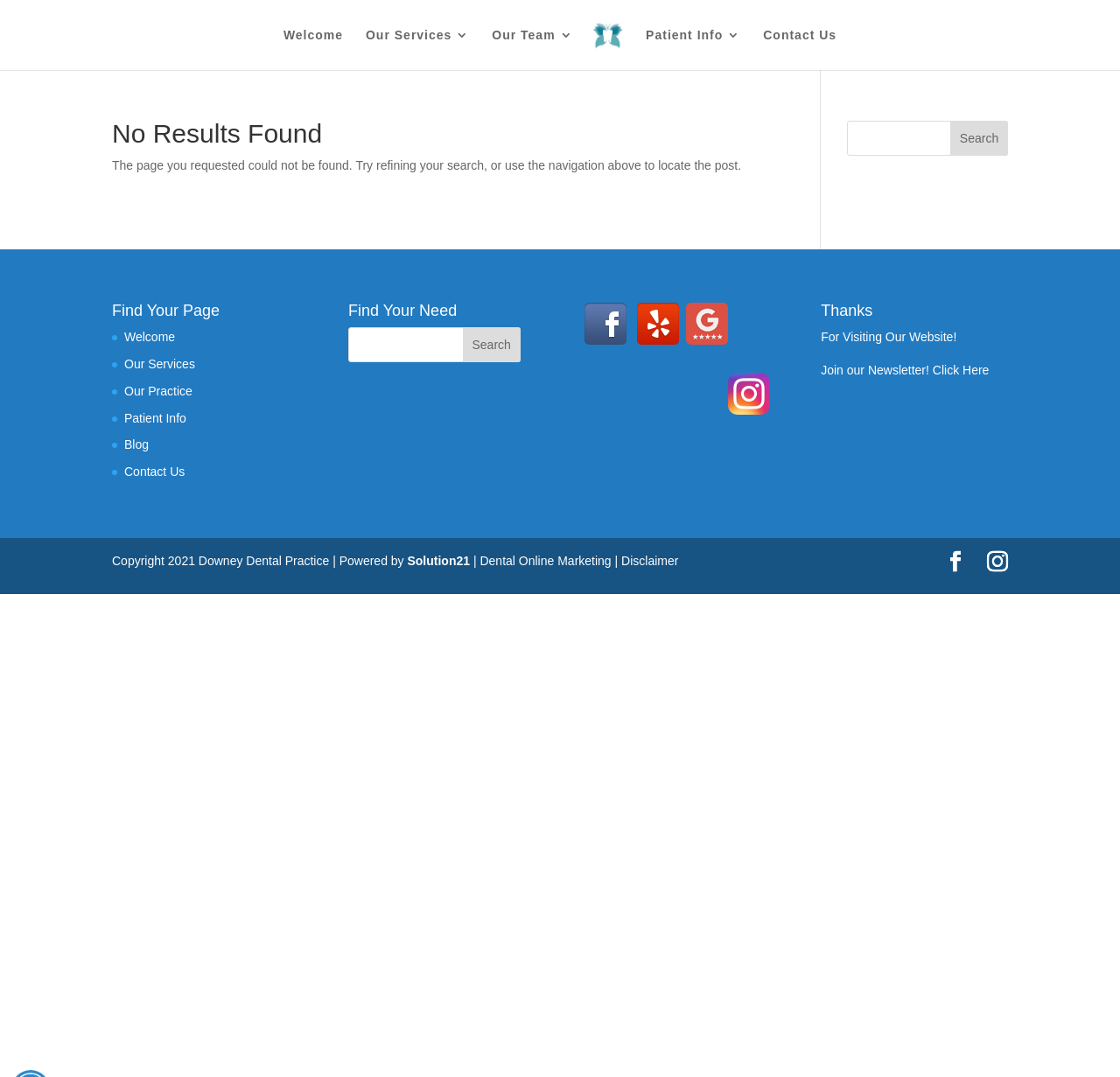Pinpoint the bounding box coordinates of the clickable element to carry out the following instruction: "Go to the homepage."

[0.253, 0.027, 0.306, 0.065]